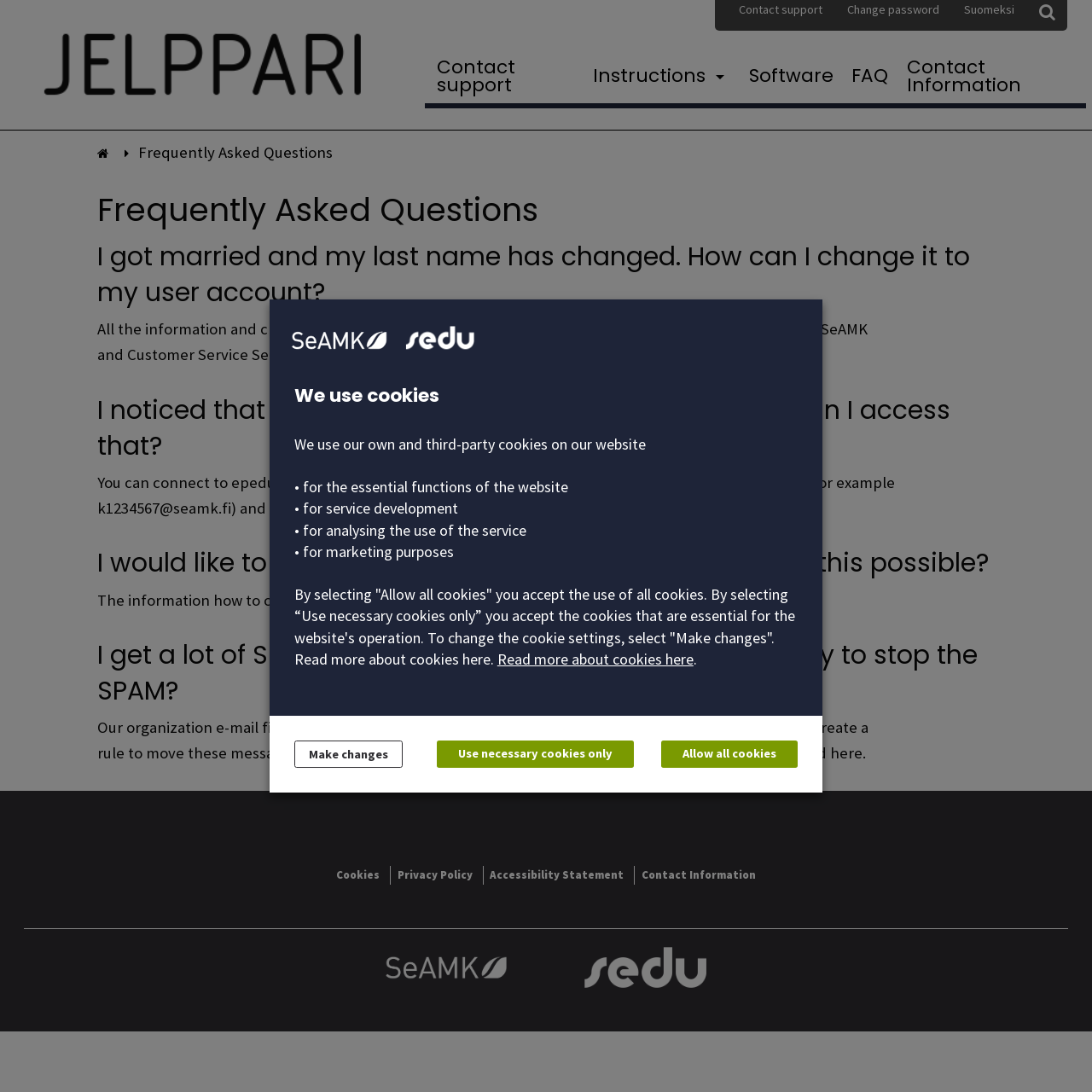Locate the bounding box coordinates of the clickable area to execute the instruction: "Go to 'Instructions'". Provide the coordinates as four float numbers between 0 and 1, represented as [left, top, right, bottom].

[0.532, 0.045, 0.675, 0.099]